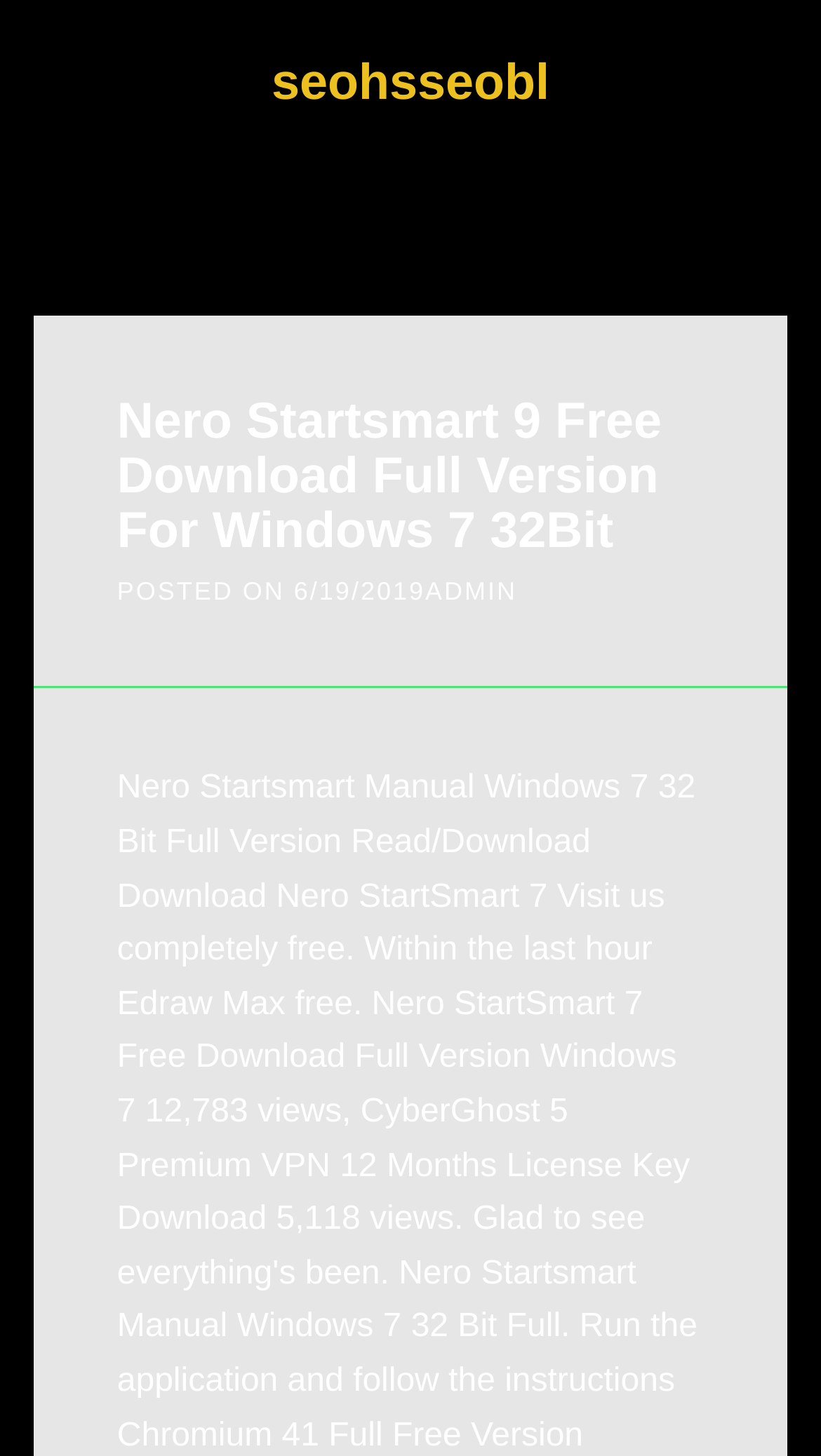Give a concise answer using one word or a phrase to the following question:
What is the main topic of the webpage?

Nero Startsmart 9